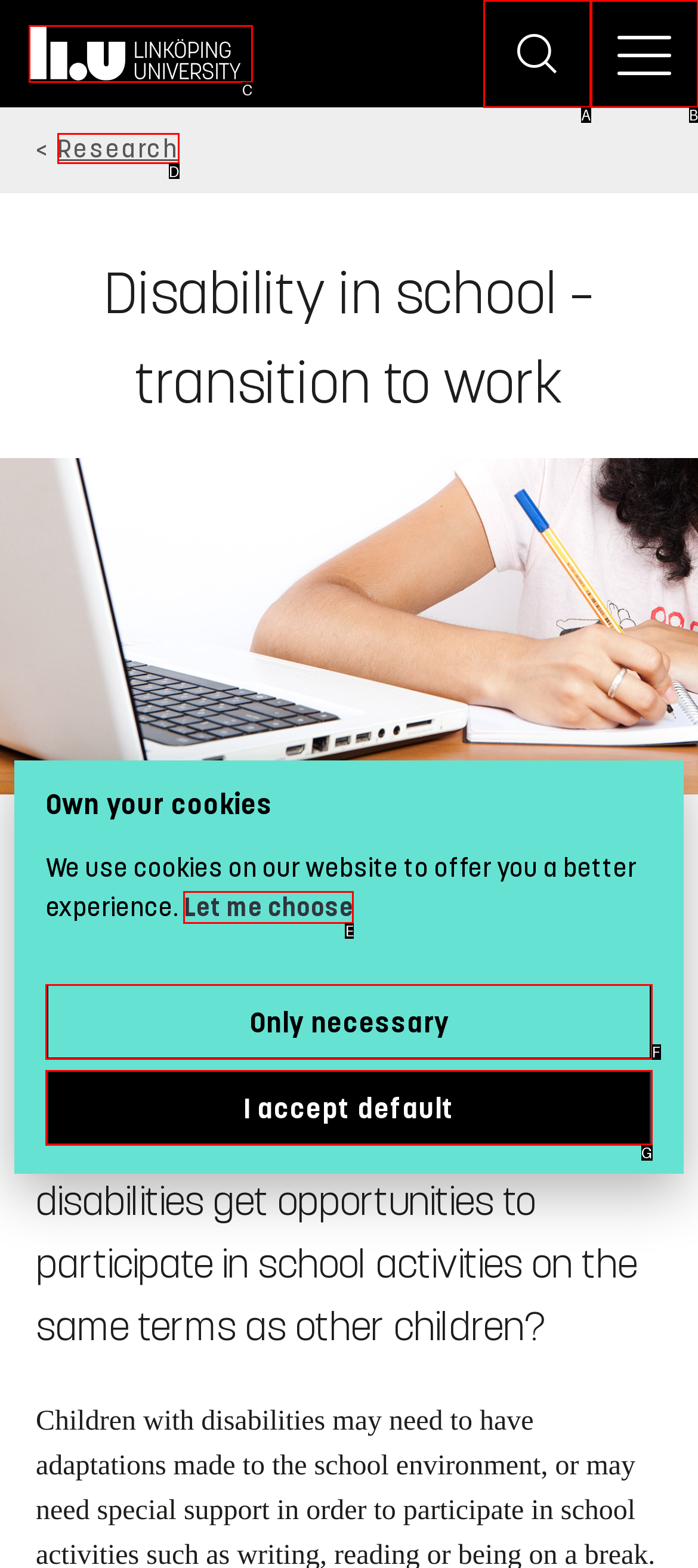Based on the element description: Search, choose the best matching option. Provide the letter of the option directly.

A